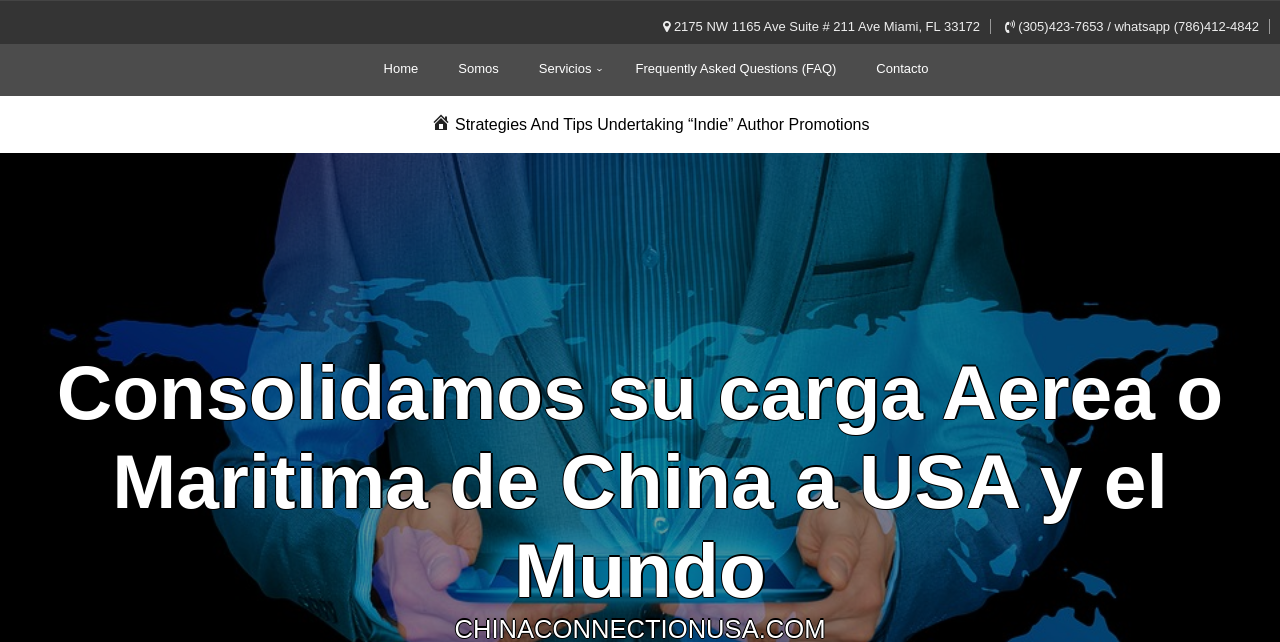Calculate the bounding box coordinates for the UI element based on the following description: "Home". Ensure the coordinates are four float numbers between 0 and 1, i.e., [left, top, right, bottom].

[0.287, 0.075, 0.339, 0.14]